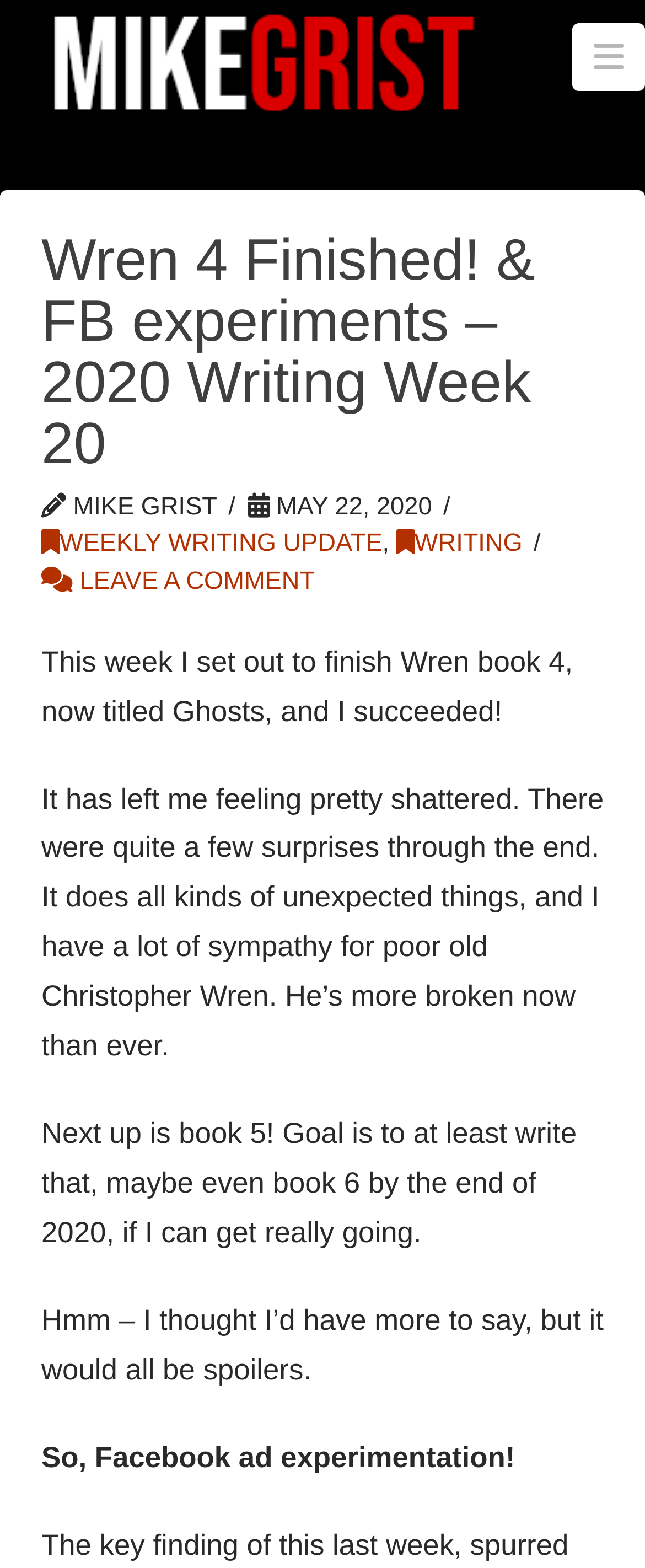What is the date of the writing update?
Based on the visual information, provide a detailed and comprehensive answer.

The date of the writing update is mentioned in the header section, where it says 'MAY 22, 2020'.